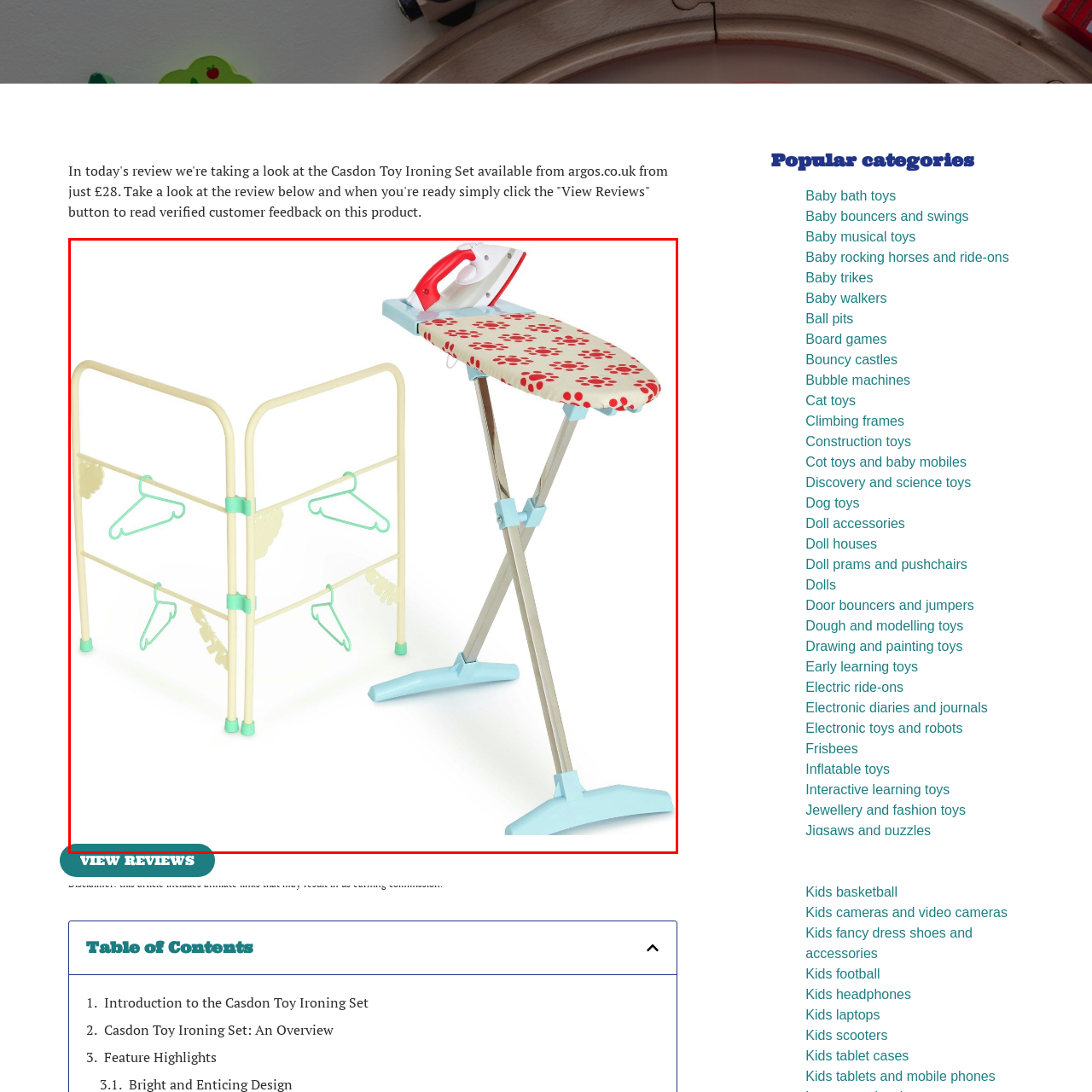Create an extensive caption describing the content of the image outlined in red.

The image features a Casdon Toy Ironing Set, ideal for imaginative play. On the right, a child-sized ironing board is displayed, complete with a colorful and patterned cover, and to the left, a small clothing rack equipped with hangers is visible. The set includes a toy iron designed to mimic real-life appliances, promoting role-play experiences that allow children to learn about household chores while having fun. This product is available for purchase from argos.co.uk, designed to engage young children in creative, hands-on play.